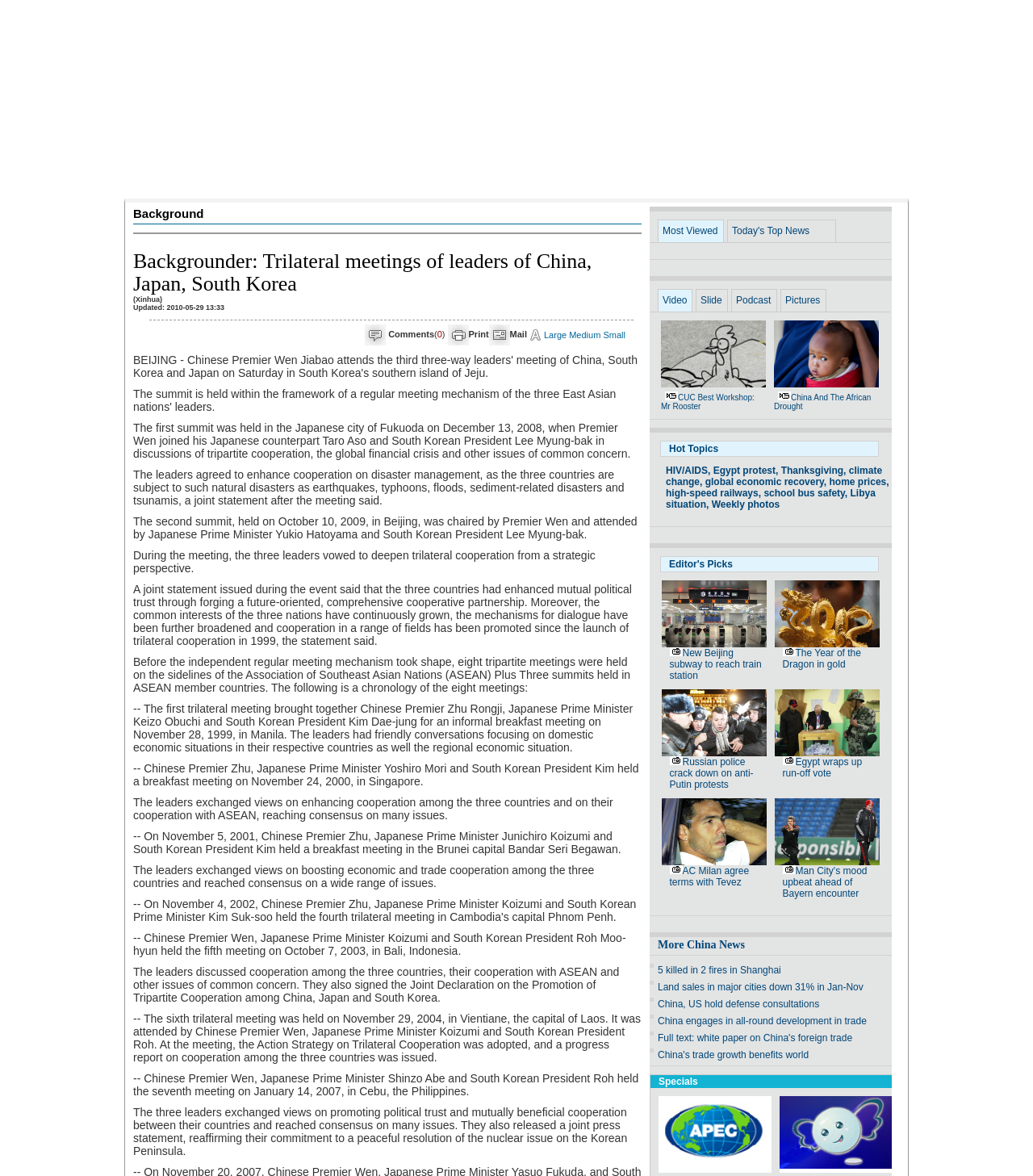What was the main topic of discussion during the first summit?
Please respond to the question with a detailed and thorough explanation.

Based on the webpage content, it is mentioned that 'The first summit was held in the Japanese city of Fukuoda on December 13, 2008, when Premier Wen joined his Japanese counterpart Taro Aso and South Korean President Lee Myung-bak in discussions of tripartite cooperation, the global financial crisis and other issues of common concern.' Therefore, the main topic of discussion during the first summit was tripartite cooperation and the global financial crisis.